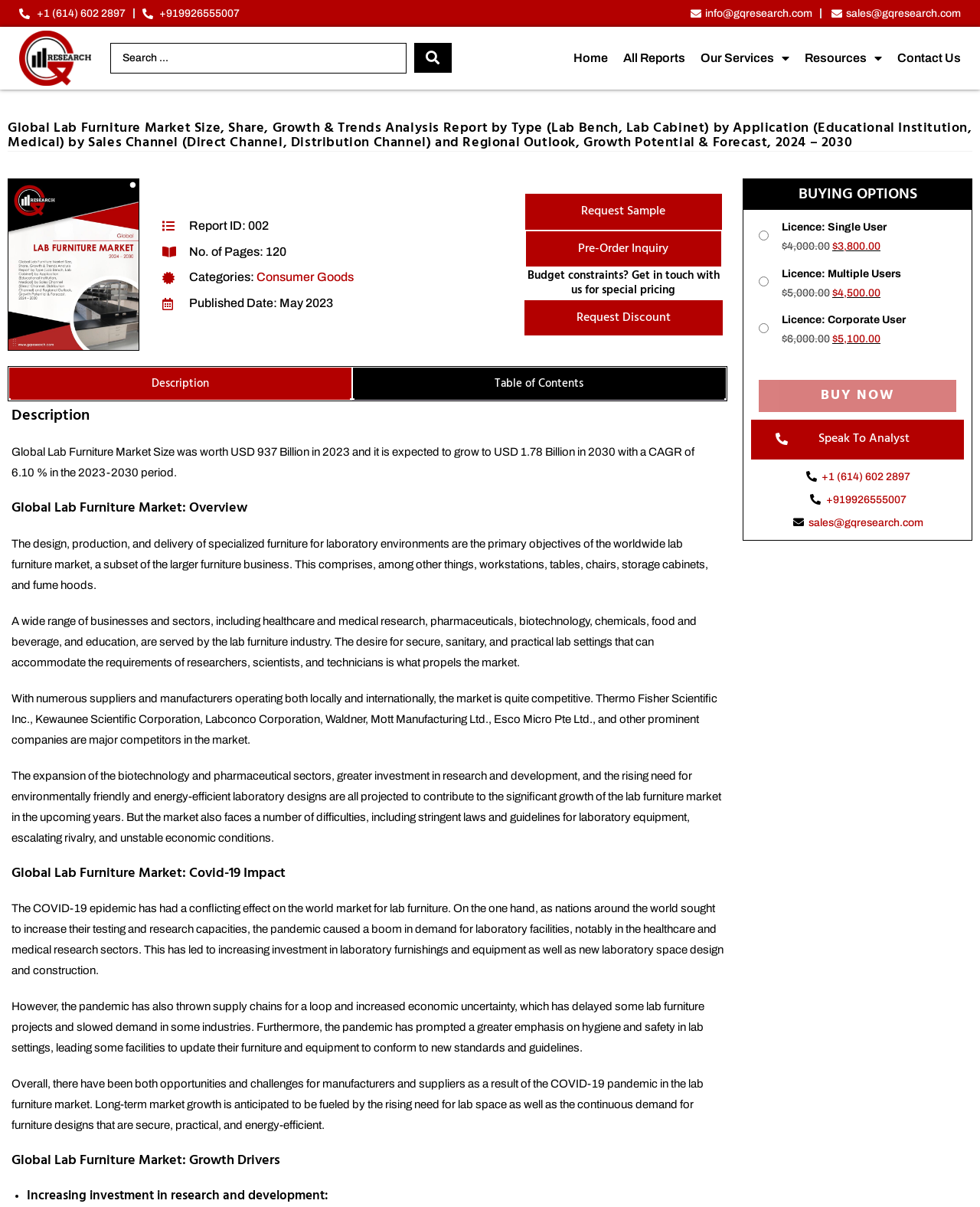Identify the bounding box coordinates of the region that should be clicked to execute the following instruction: "Contact us".

[0.916, 0.035, 0.98, 0.061]